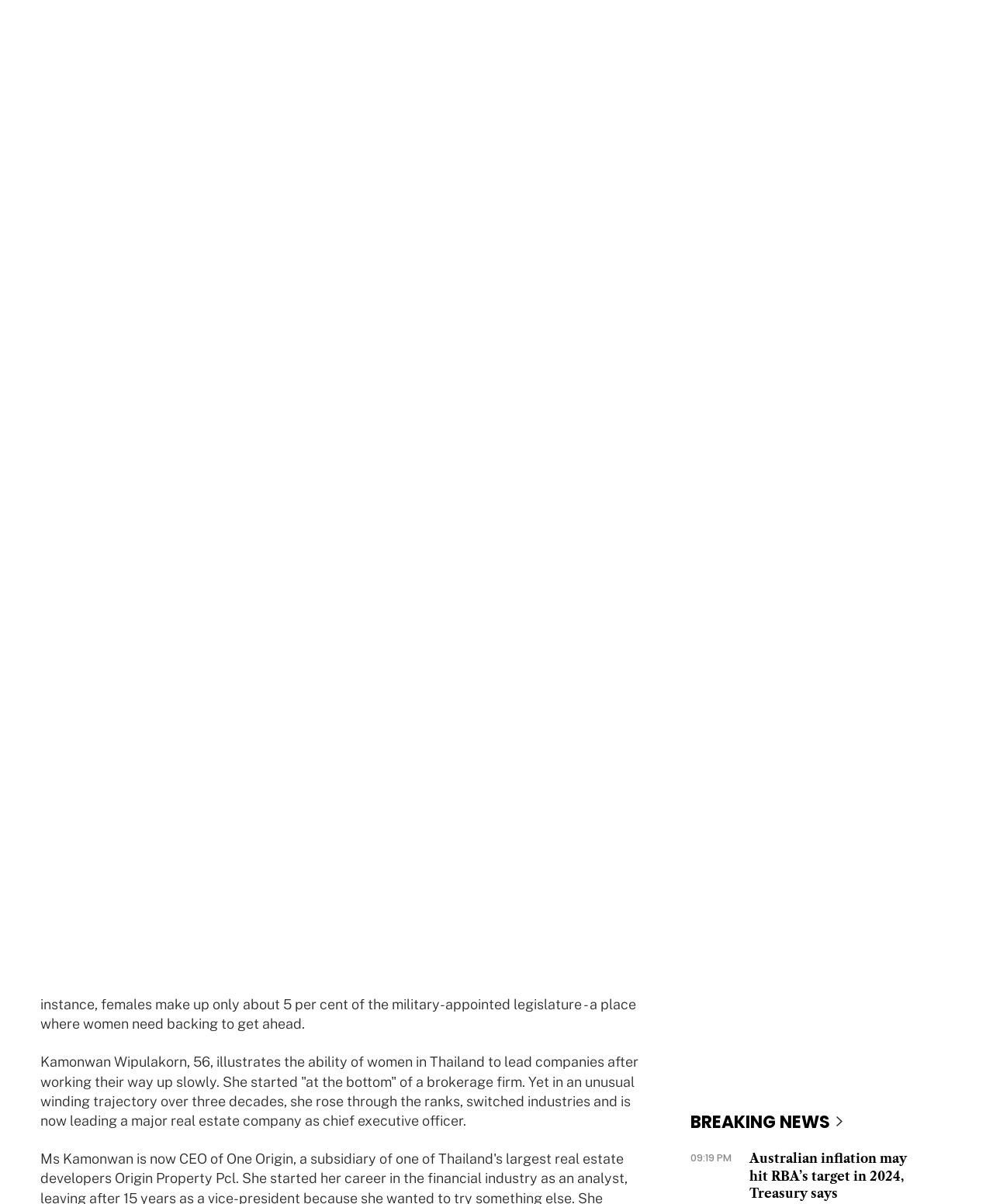Please specify the bounding box coordinates for the clickable region that will help you carry out the instruction: "Search for something".

[0.944, 0.064, 0.959, 0.085]